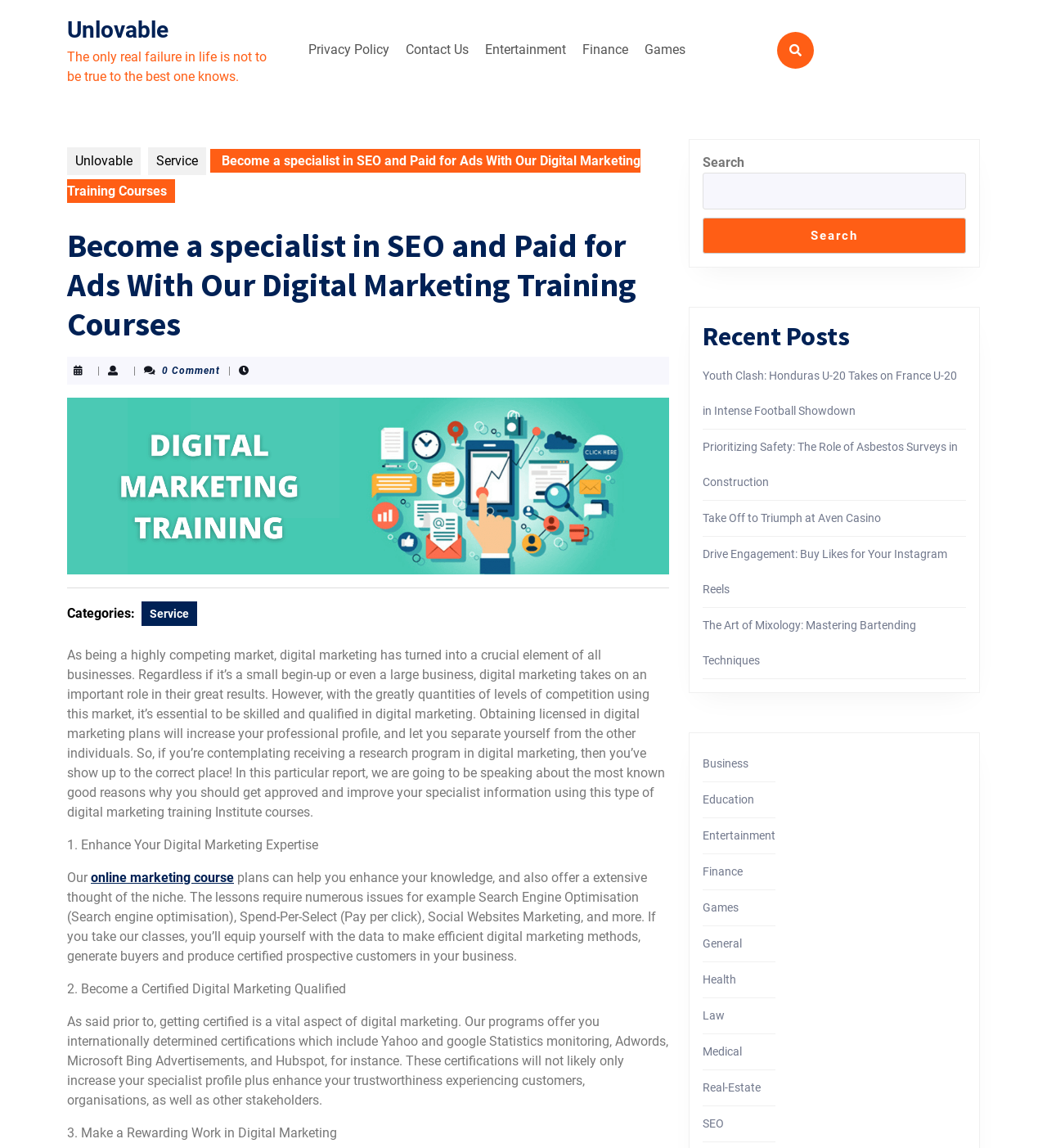Locate the bounding box coordinates of the clickable element to fulfill the following instruction: "Explore the Public Service Center". Provide the coordinates as four float numbers between 0 and 1 in the format [left, top, right, bottom].

None